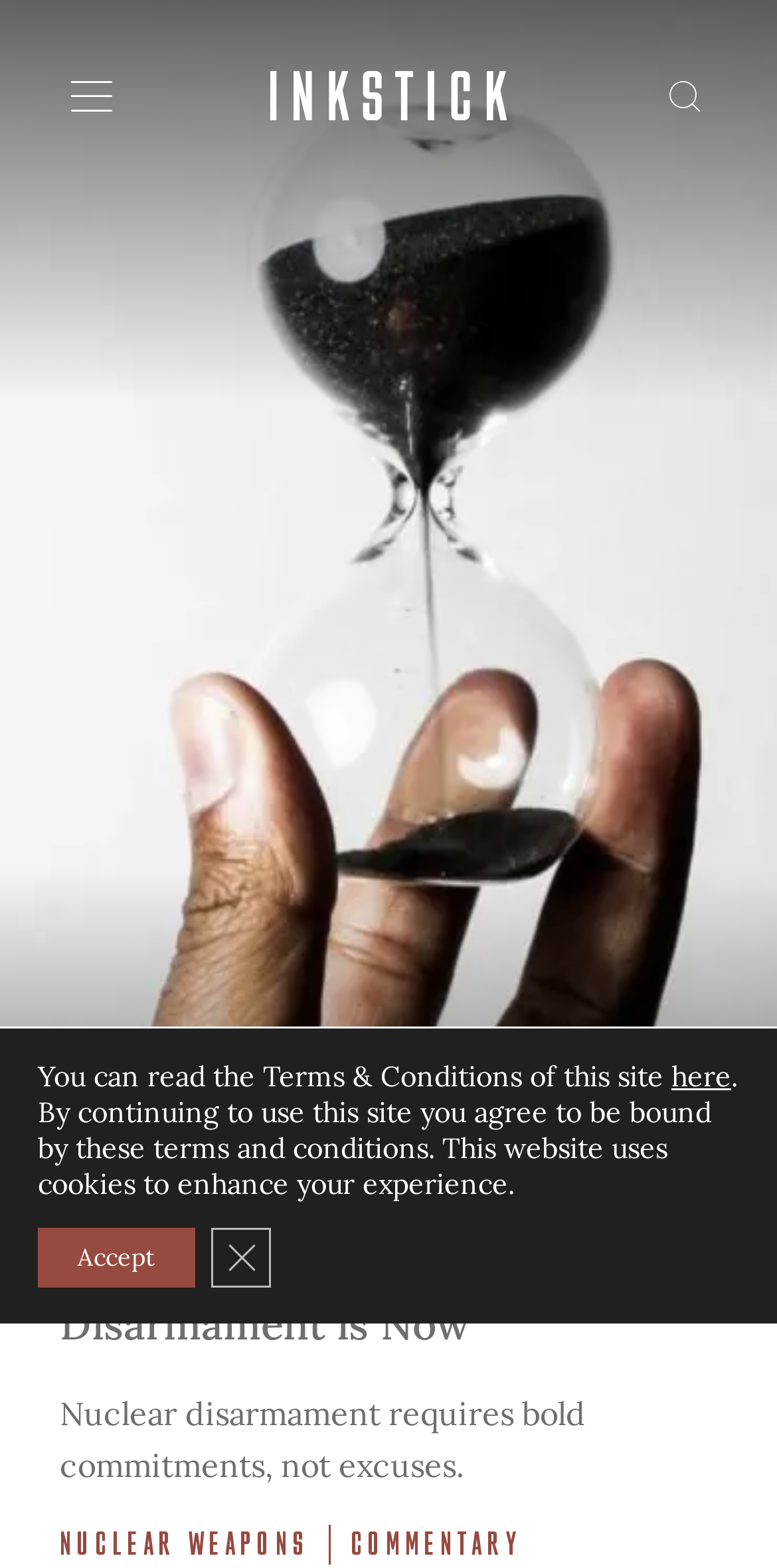Please determine the bounding box coordinates of the section I need to click to accomplish this instruction: "Read the article about nuclear disarmament".

[0.077, 0.786, 0.923, 0.865]